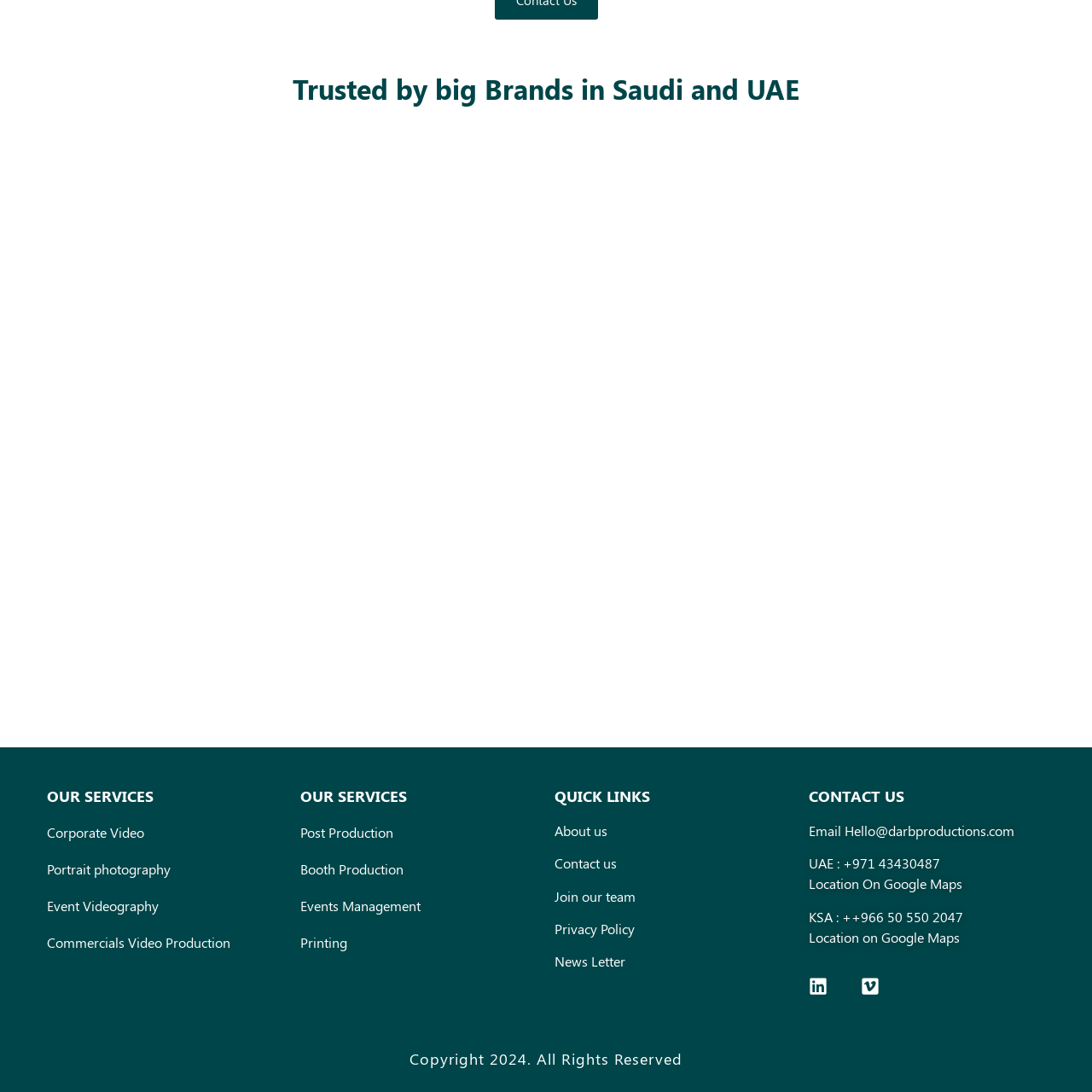Locate the bounding box coordinates of the region to be clicked to comply with the following instruction: "Read FAQs". The coordinates must be four float numbers between 0 and 1, in the form [left, top, right, bottom].

None